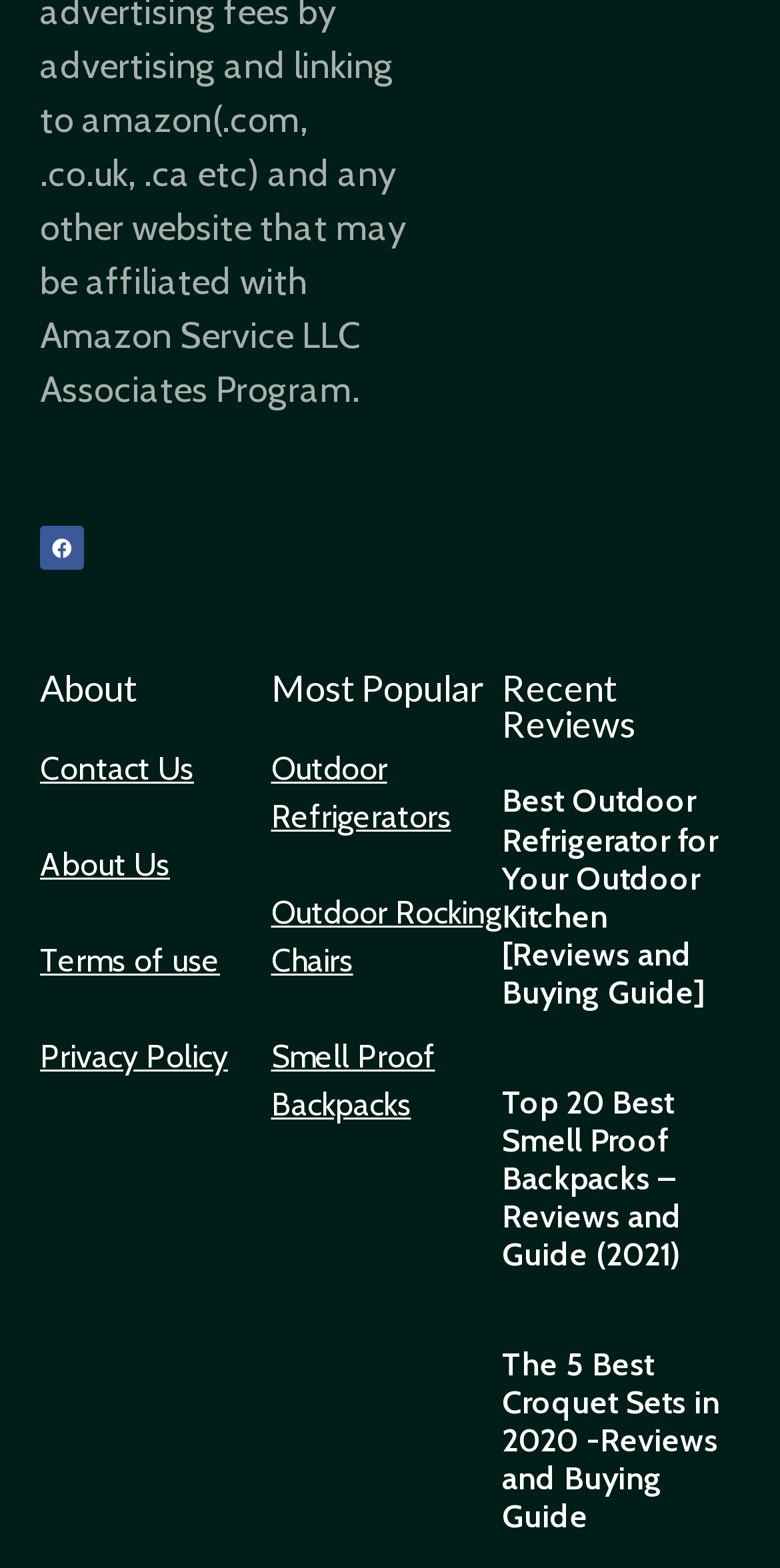What is the position of the 'Terms of use' link?
Using the image as a reference, answer the question with a short word or phrase.

Fourth from top